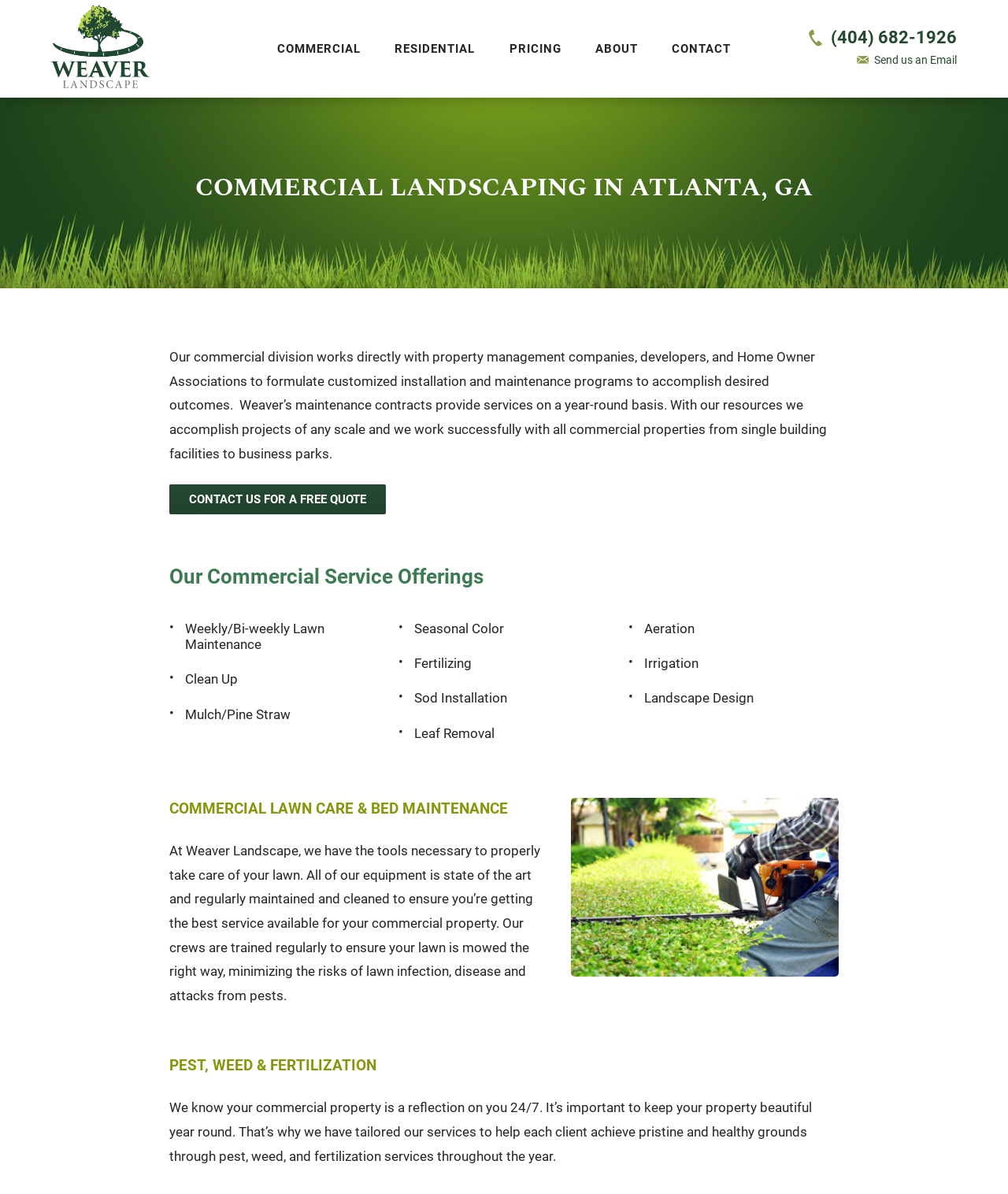Respond to the following question with a brief word or phrase:
What is one of the services offered by Weaver Landscape?

Lawn maintenance